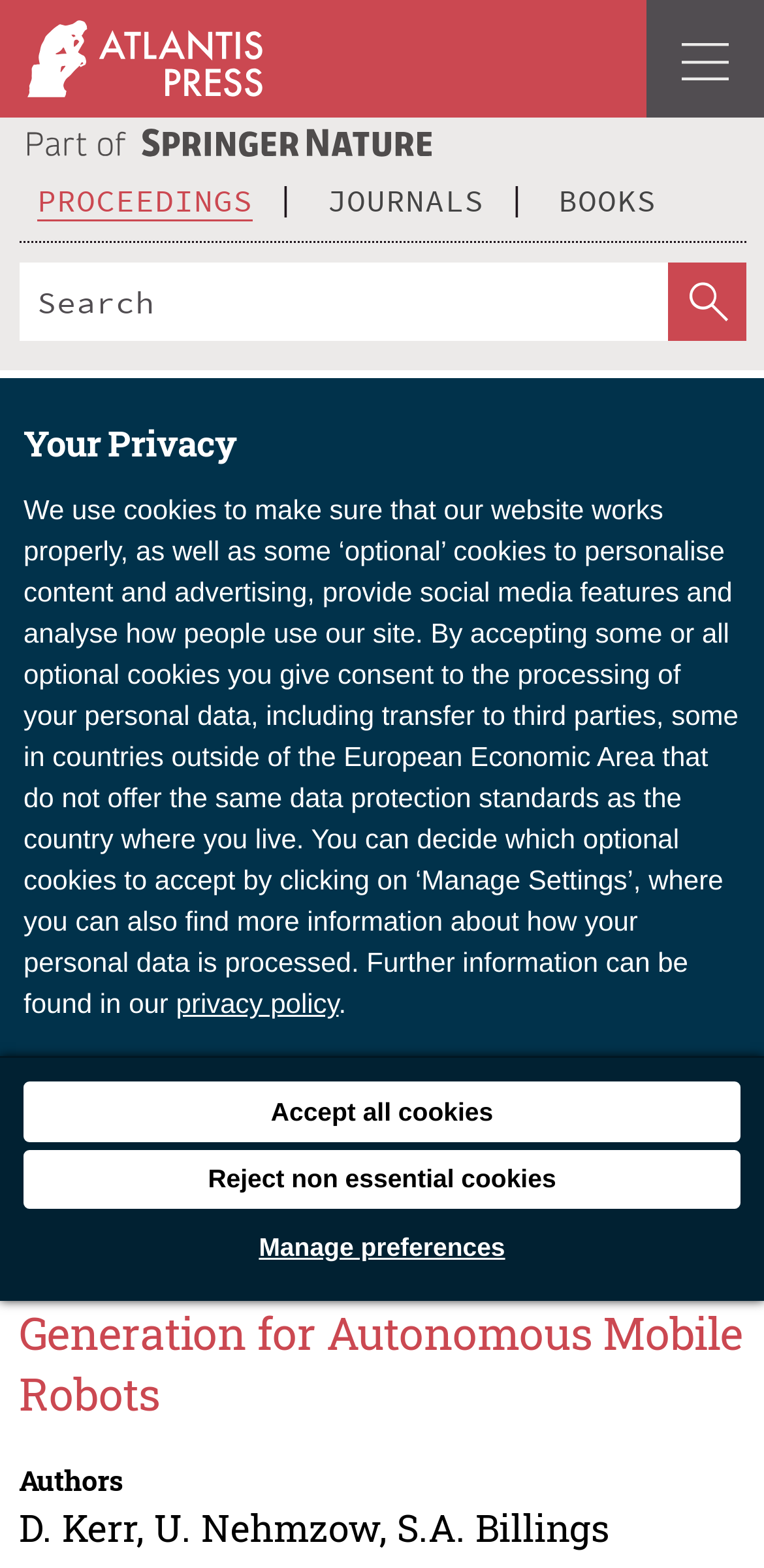Identify and extract the main heading from the webpage.

Towards Automated Code Generation for Autonomous Mobile Robots